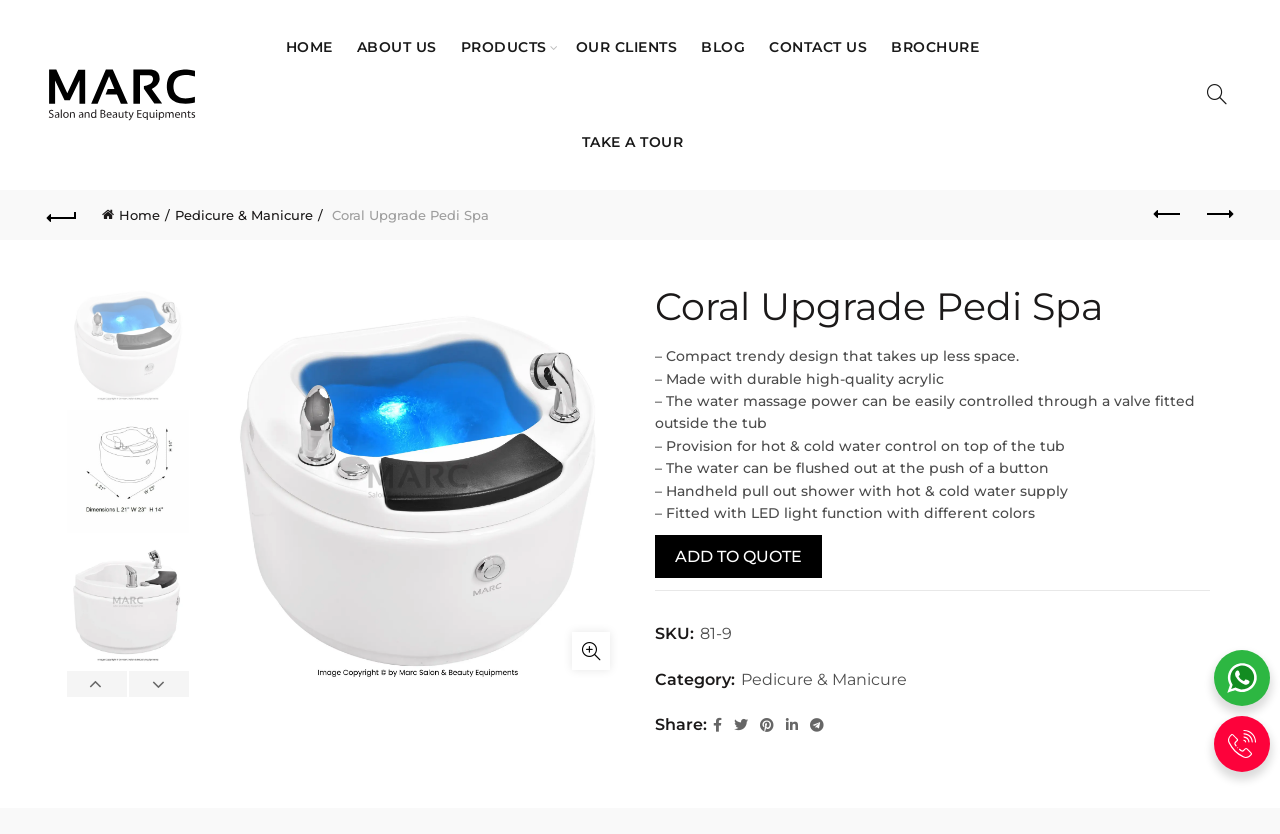Please identify the bounding box coordinates of the element on the webpage that should be clicked to follow this instruction: "View the product brochure". The bounding box coordinates should be given as four float numbers between 0 and 1, formatted as [left, top, right, bottom].

[0.686, 0.0, 0.775, 0.114]